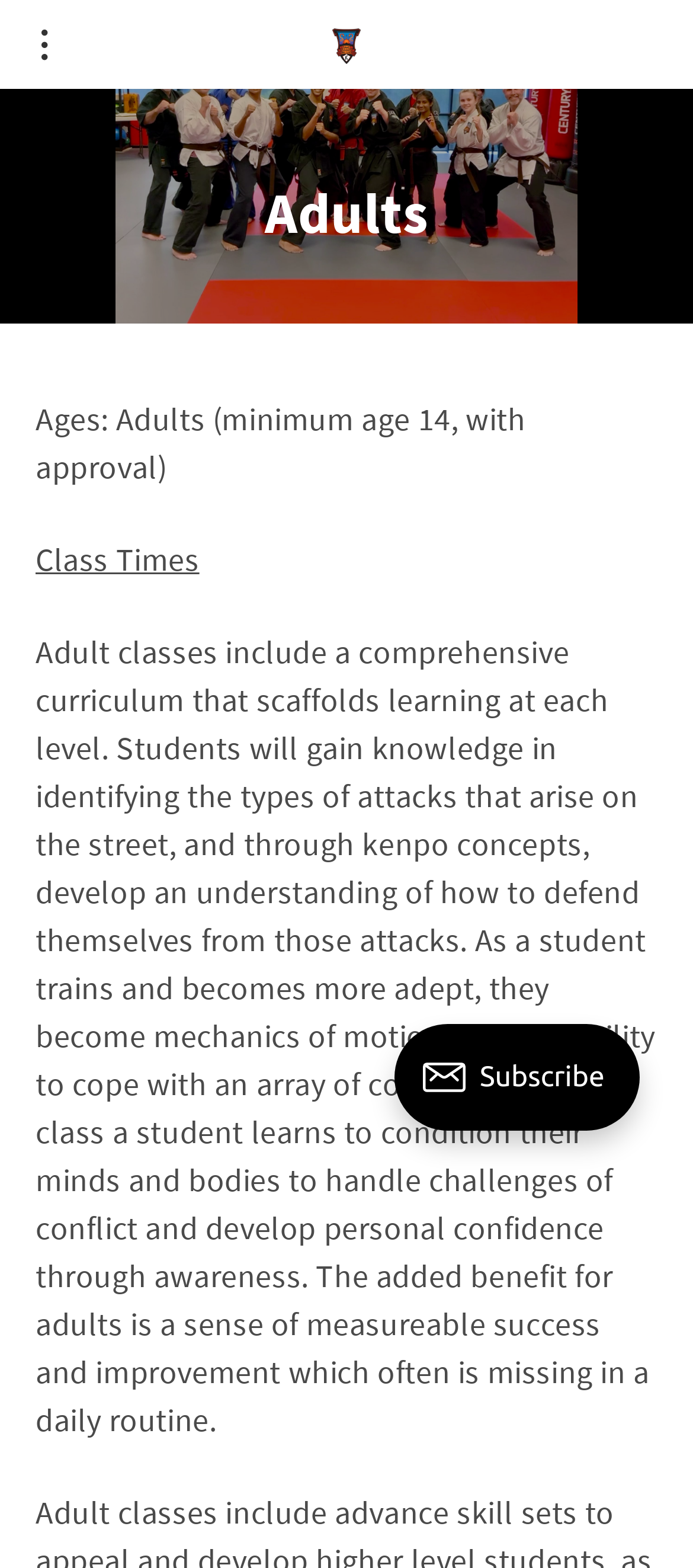Give an in-depth explanation of the webpage layout and content.

The webpage appears to be about Desert Dragons Kenpo Karate, specifically focusing on adult classes. At the top left corner, there is a button to open a menu. Next to it, on the top right corner, is a link to the Desert Dragons Kenpo Karate website, accompanied by a small image of the same name.

Below the top section, there is a heading that reads "Adults" in a prominent font. Underneath this heading, there is a paragraph of text that describes the adult classes, stating that they include a comprehensive curriculum that teaches students to identify and defend against various types of attacks. The text also mentions that students will develop personal confidence and a sense of measurable success through their training.

To the left of the paragraph, there is a link to "Class Times" and a static text that reads "Ages: Adults (minimum age 14, with approval)". At the bottom right corner of the page, there is an iframe with the label "portal-trigger".